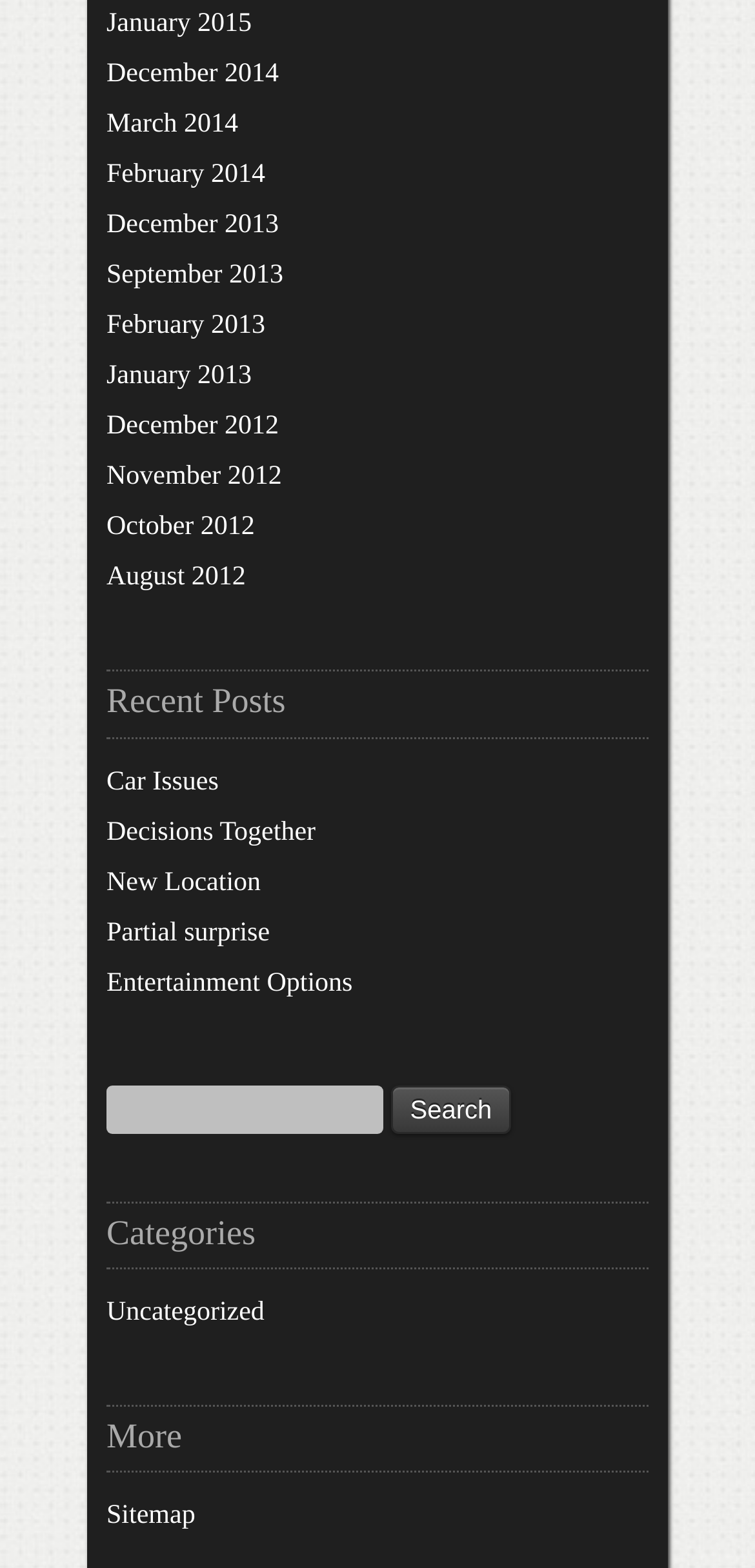For the following element description, predict the bounding box coordinates in the format (top-left x, top-left y, bottom-right x, bottom-right y). All values should be floating point numbers between 0 and 1. Description: February 2013

[0.141, 0.199, 0.351, 0.217]